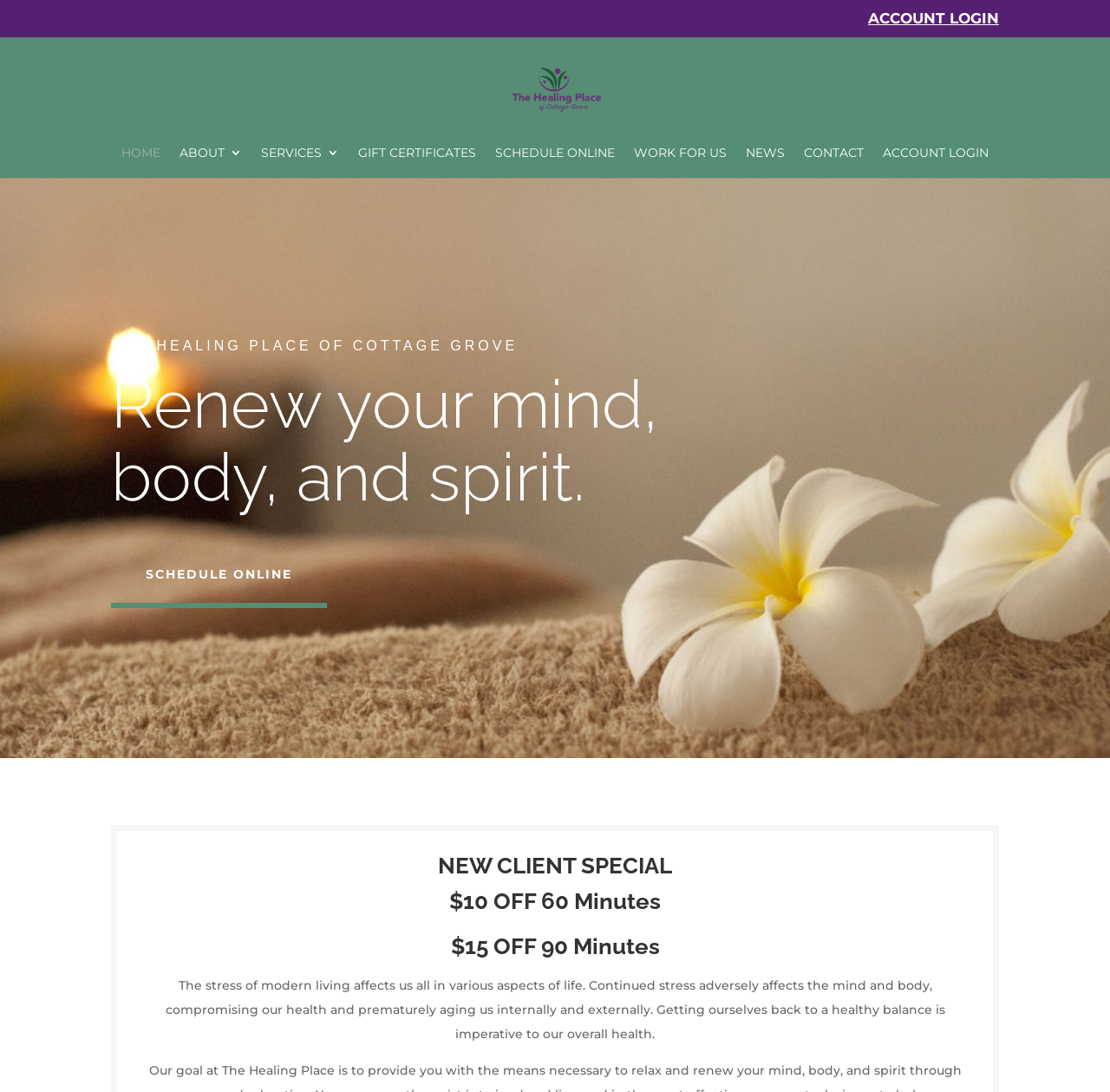Pinpoint the bounding box coordinates of the element to be clicked to execute the instruction: "learn about SERVICES".

[0.235, 0.134, 0.305, 0.162]